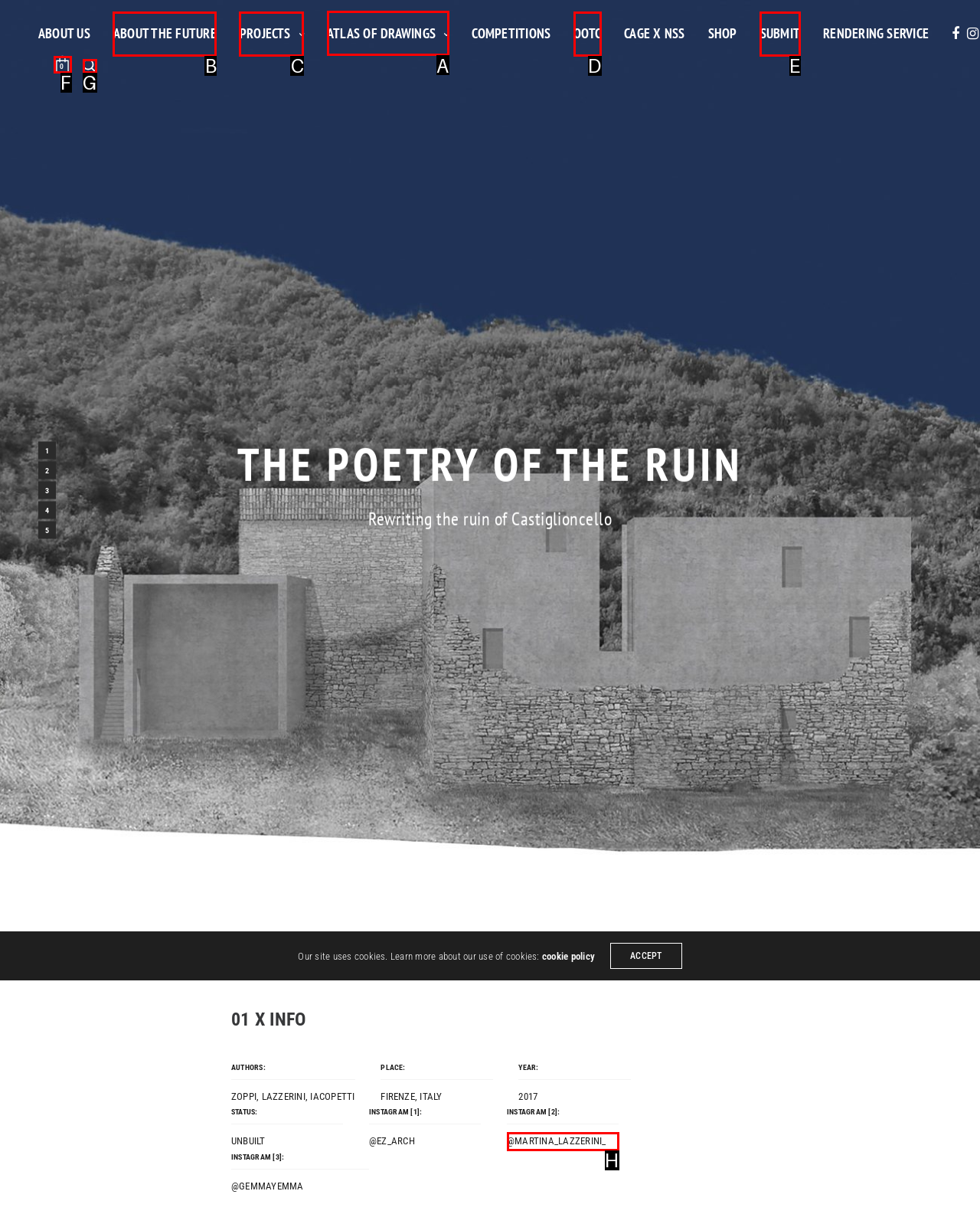Select the right option to accomplish this task: Go to ATLAS OF DRAWINGS. Reply with the letter corresponding to the correct UI element.

A